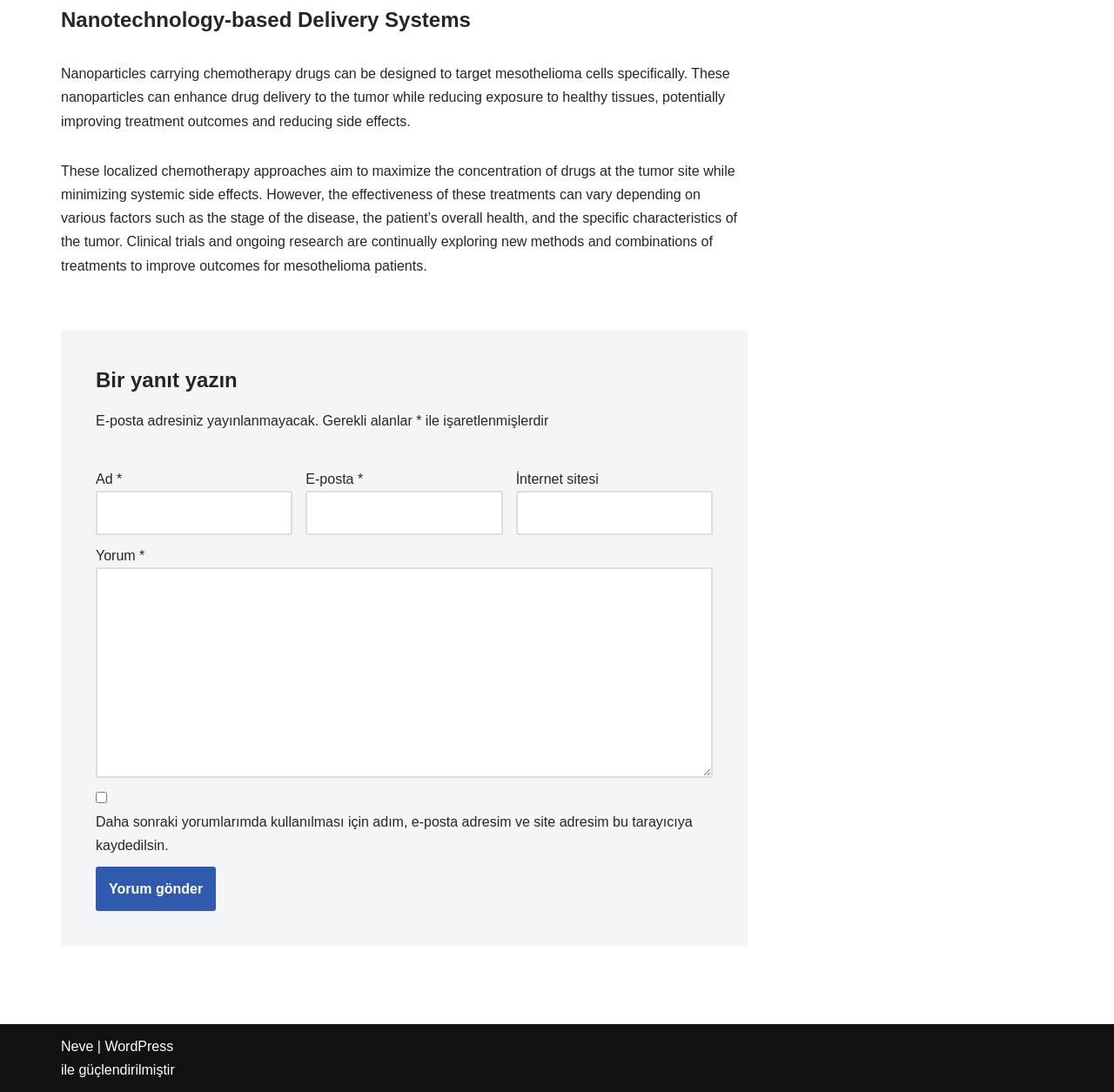What is the topic of the webpage?
From the image, respond with a single word or phrase.

Nanotechnology-based Delivery Systems